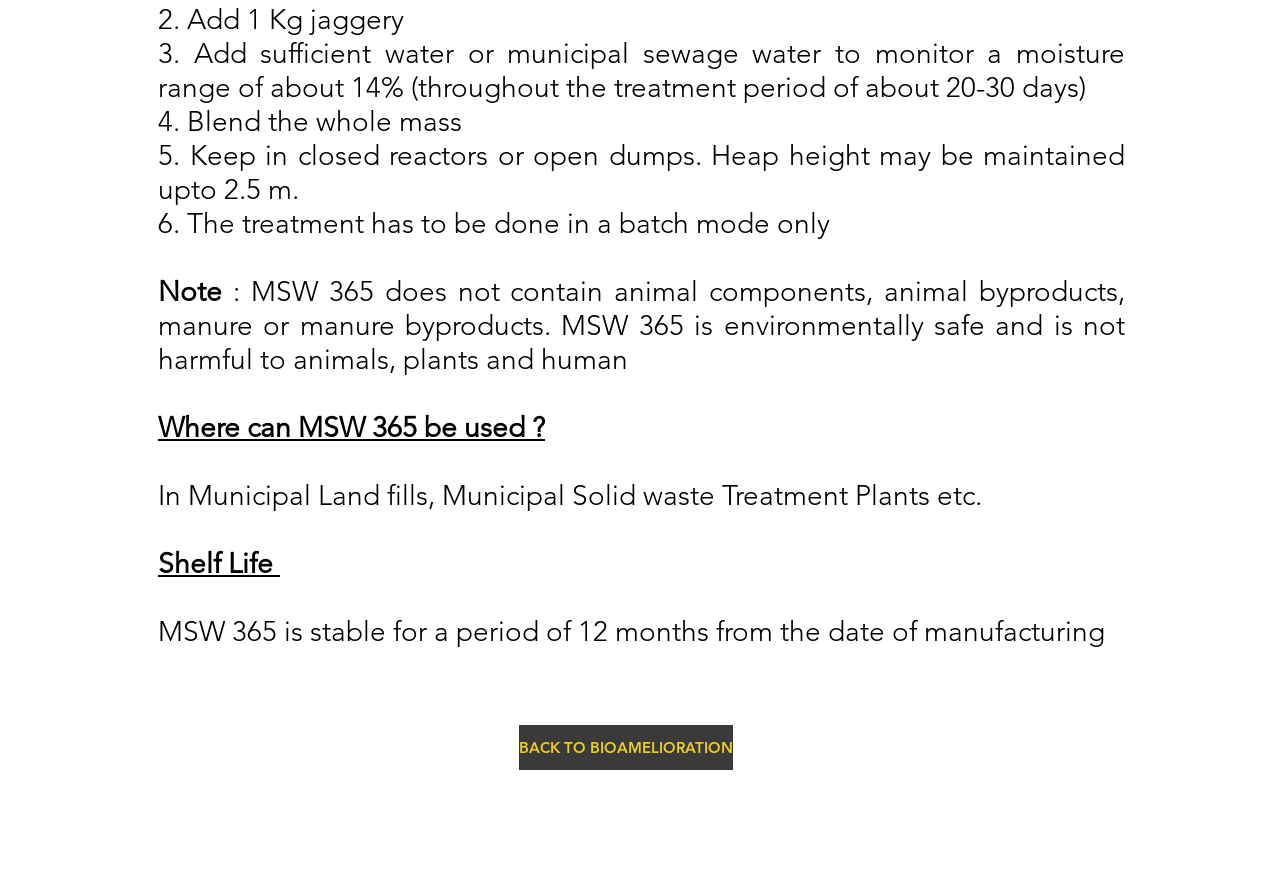Please provide a brief answer to the question using only one word or phrase: 
Where can MSW 365 be used?

Municipal Land fills, etc.